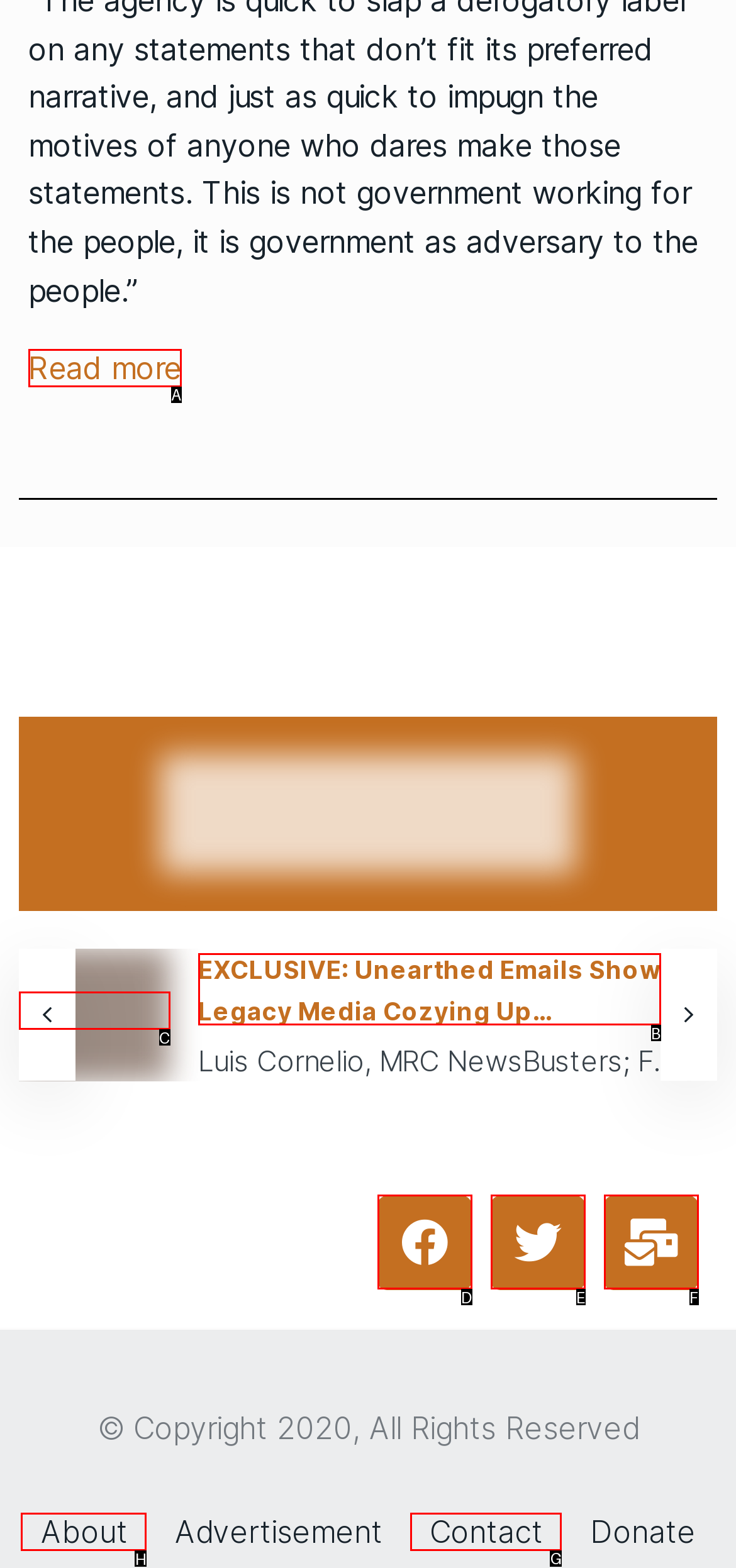Determine which option should be clicked to carry out this task: Visit the about page
State the letter of the correct choice from the provided options.

H